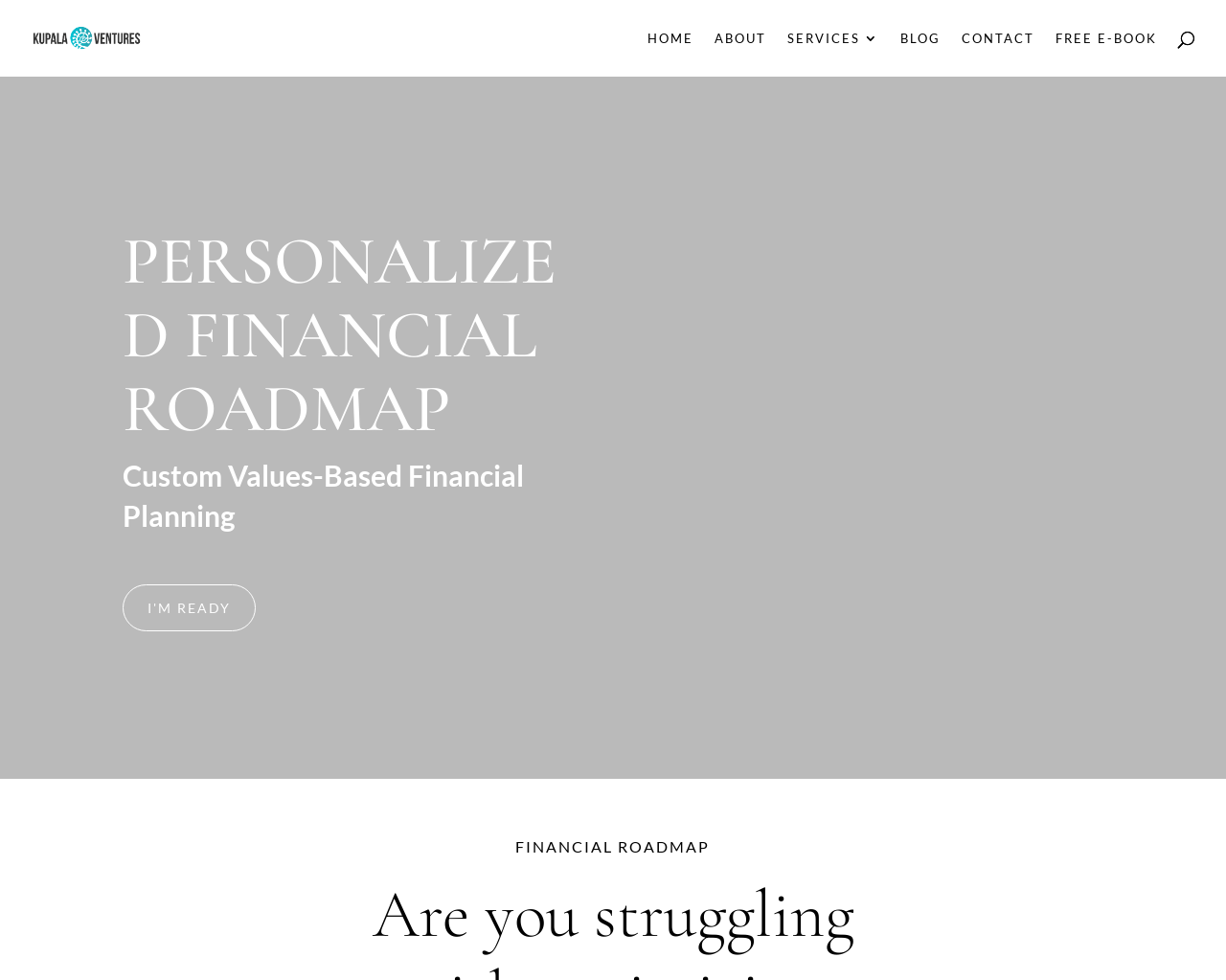Respond with a single word or short phrase to the following question: 
What is the logo of the company?

Kupala Ventures